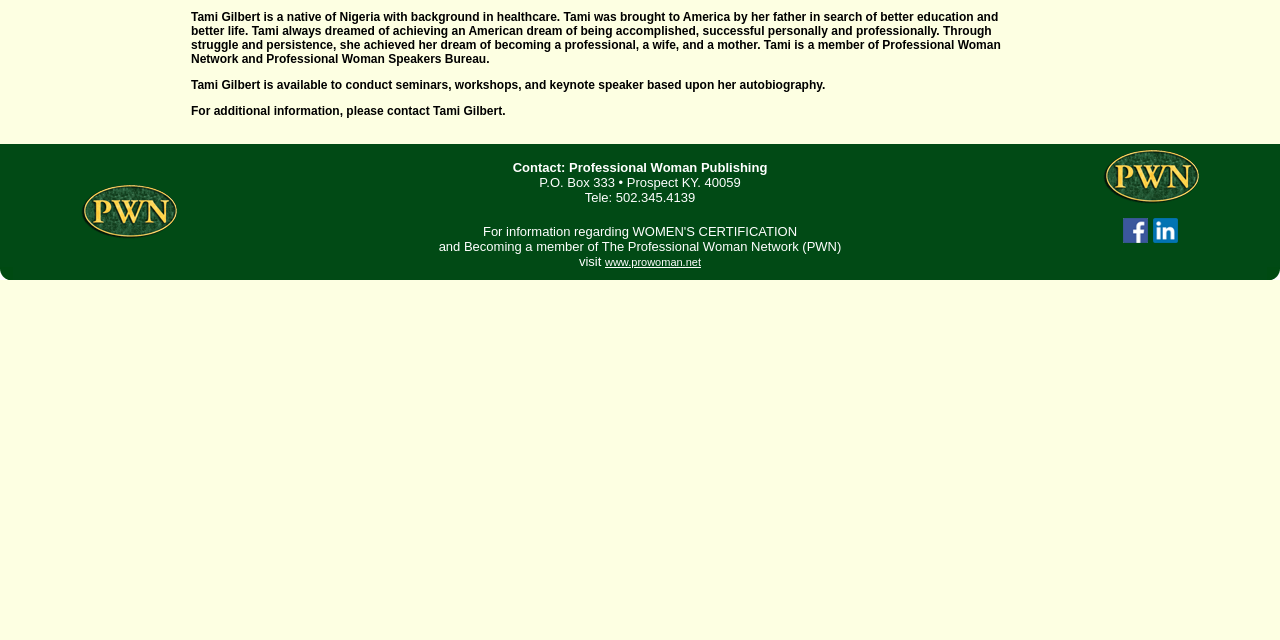Find the bounding box coordinates for the HTML element described in this sentence: "alt="Facebook"". Provide the coordinates as four float numbers between 0 and 1, in the format [left, top, right, bottom].

[0.877, 0.355, 0.897, 0.386]